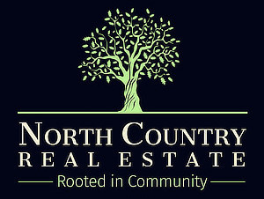What color represents nature and vitality in the logo?
By examining the image, provide a one-word or phrase answer.

Green